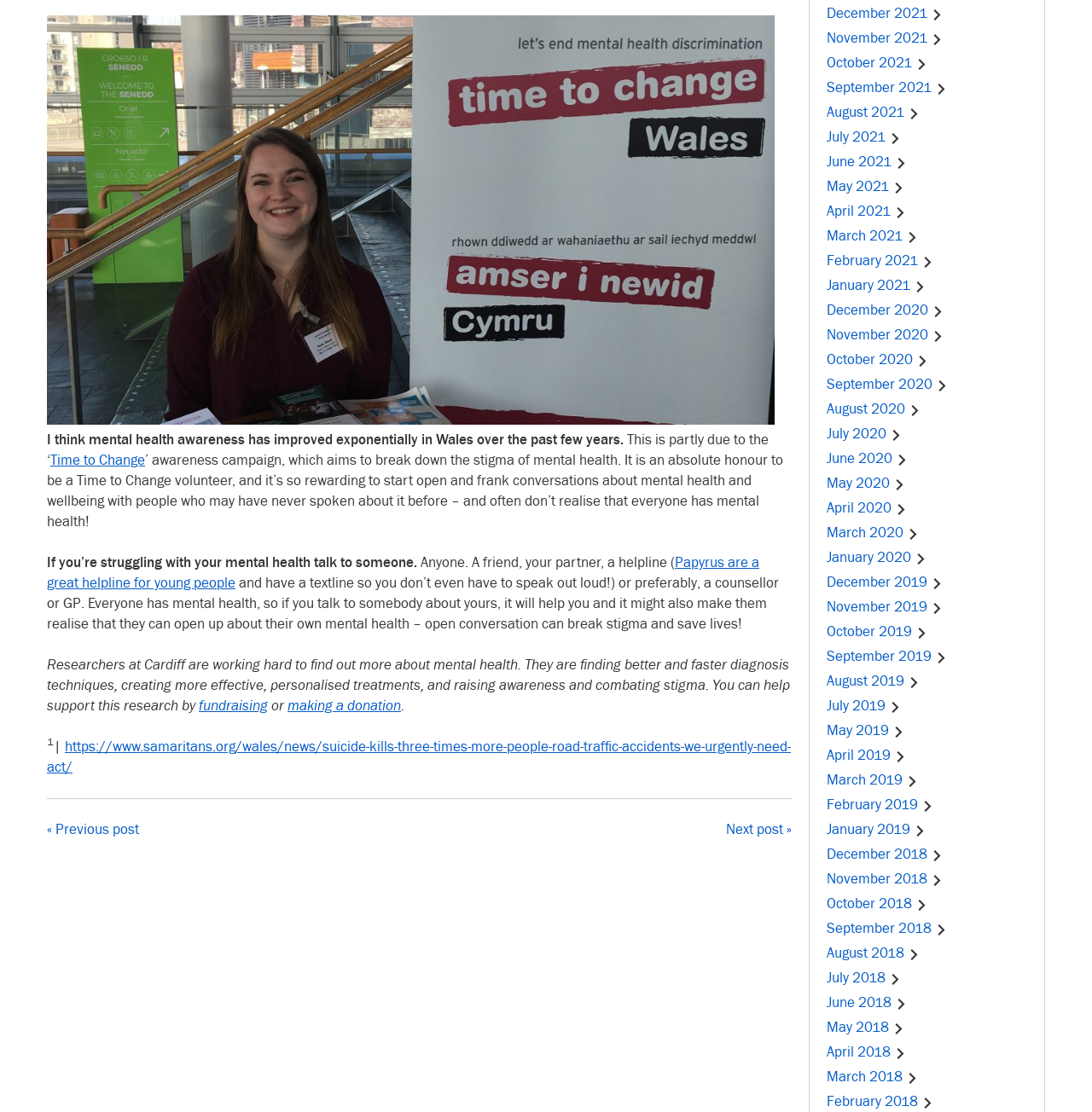What is the research focus at Cardiff?
Provide an in-depth answer to the question, covering all aspects.

According to the text, researchers at Cardiff are working to find better and faster diagnosis techniques, create more effective and personalized treatments, and raise awareness and combat stigma related to mental health.